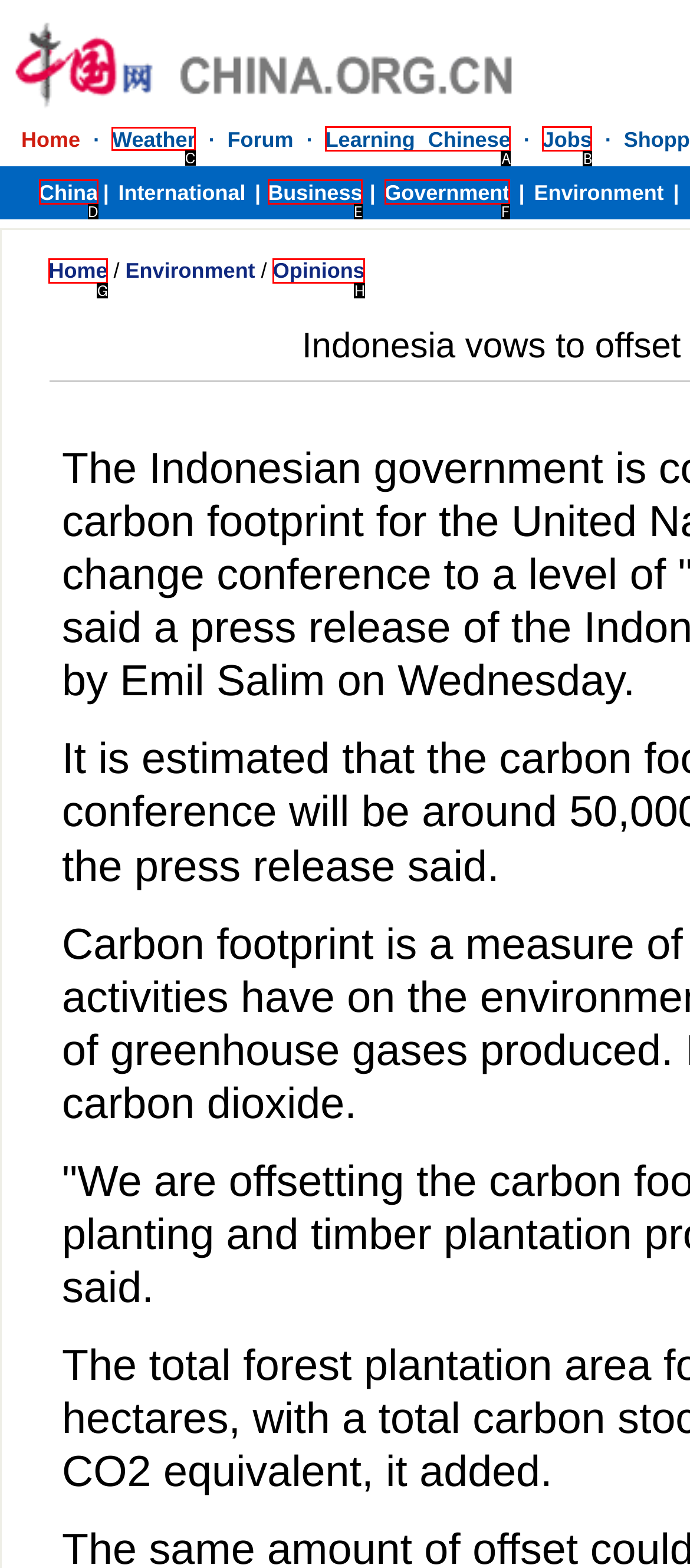Select the HTML element to finish the task: Check the Weather Reply with the letter of the correct option.

C